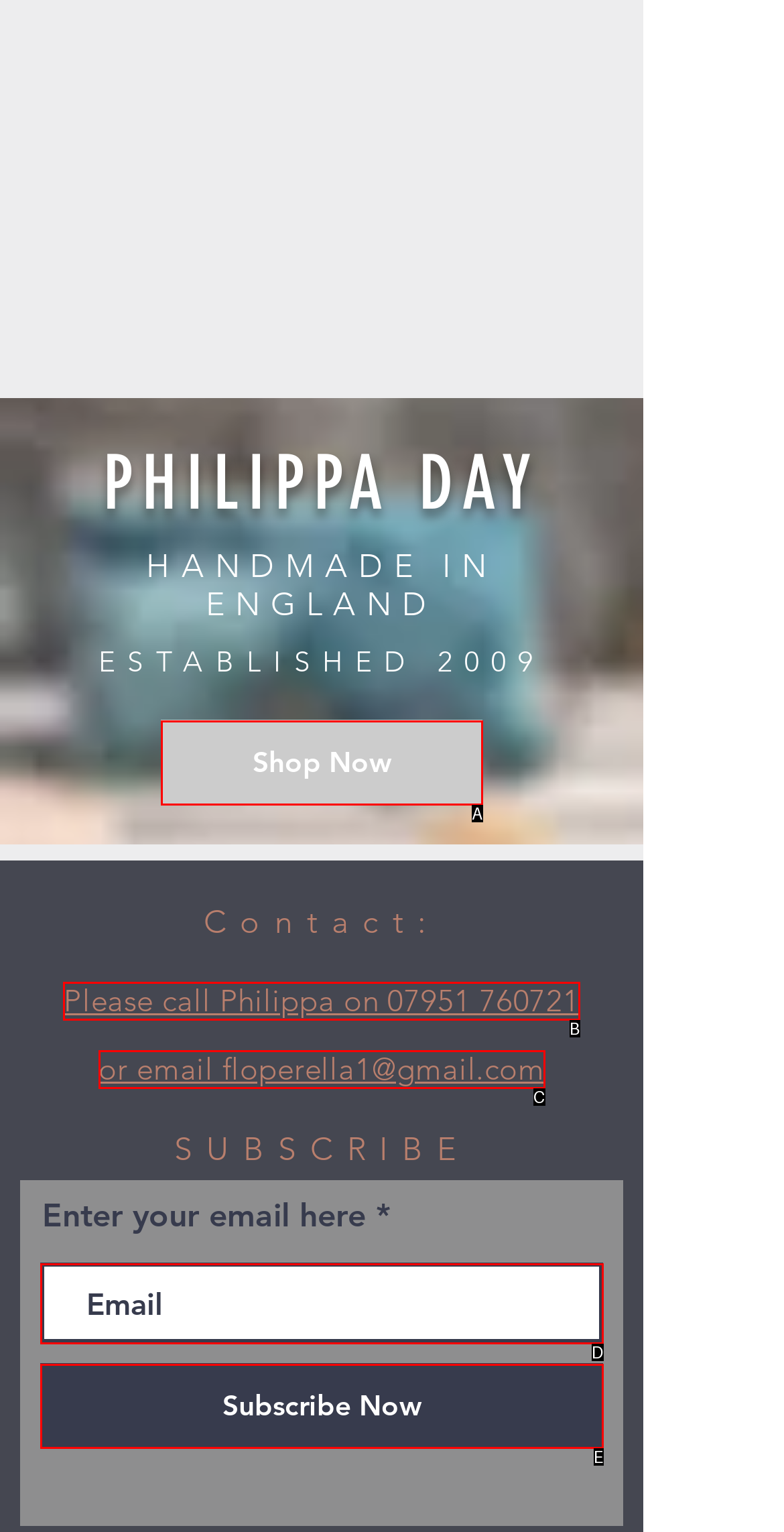Select the option that fits this description: Subscribe Now
Answer with the corresponding letter directly.

E